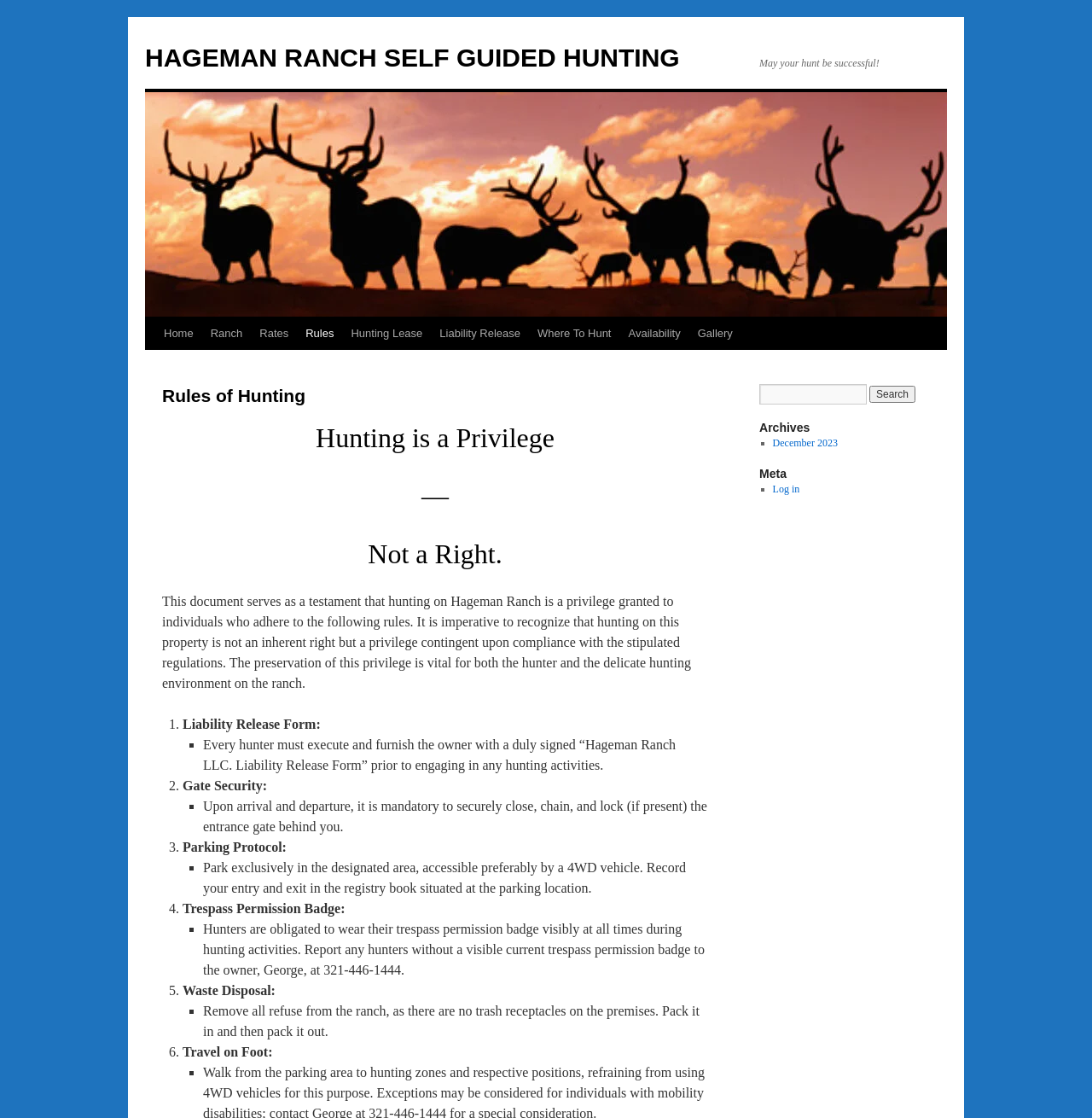What is the name of the ranch?
Using the image as a reference, give an elaborate response to the question.

The name of the ranch can be found in the link 'HAGEMAN RANCH SELF GUIDED HUNTING' at the top of the webpage, which suggests that the webpage is about Hageman Ranch and its self-guided hunting services.